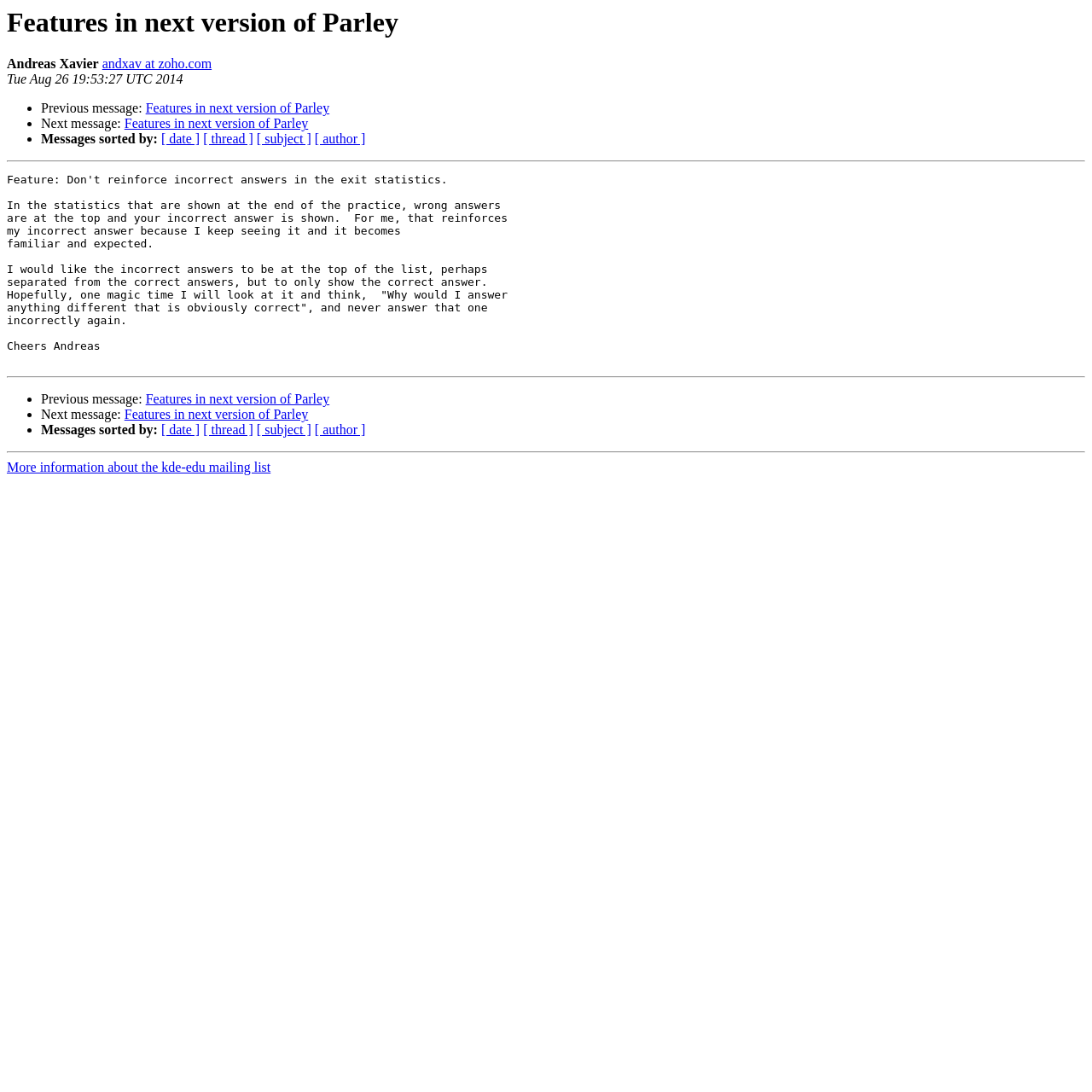Find the bounding box coordinates for the area that should be clicked to accomplish the instruction: "Sort messages by date".

[0.148, 0.121, 0.183, 0.134]